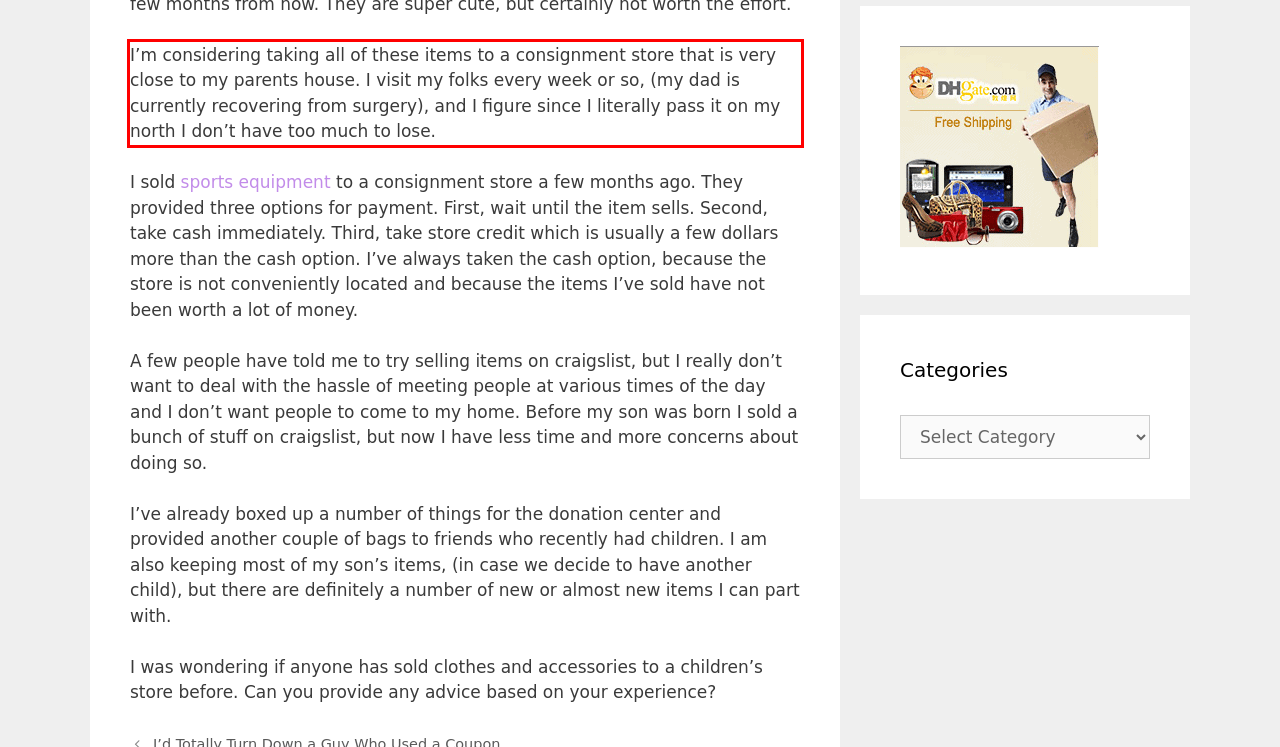Please examine the webpage screenshot and extract the text within the red bounding box using OCR.

I’m considering taking all of these items to a consignment store that is very close to my parents house. I visit my folks every week or so, (my dad is currently recovering from surgery), and I figure since I literally pass it on my north I don’t have too much to lose.